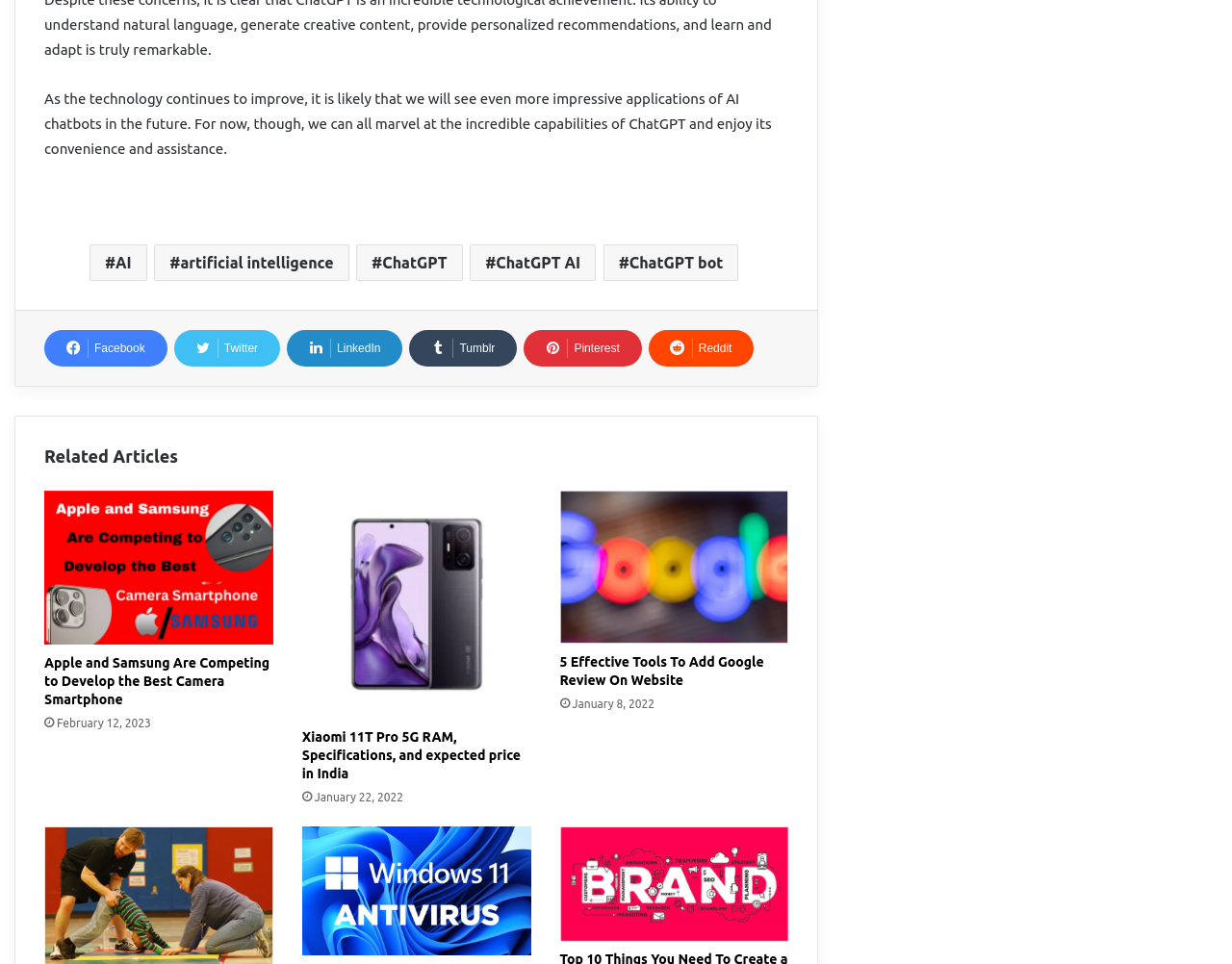Determine the bounding box coordinates of the region I should click to achieve the following instruction: "Click on the link to learn about antivirus for Window 11". Ensure the bounding box coordinates are four float numbers between 0 and 1, i.e., [left, top, right, bottom].

[0.245, 0.858, 0.431, 0.991]